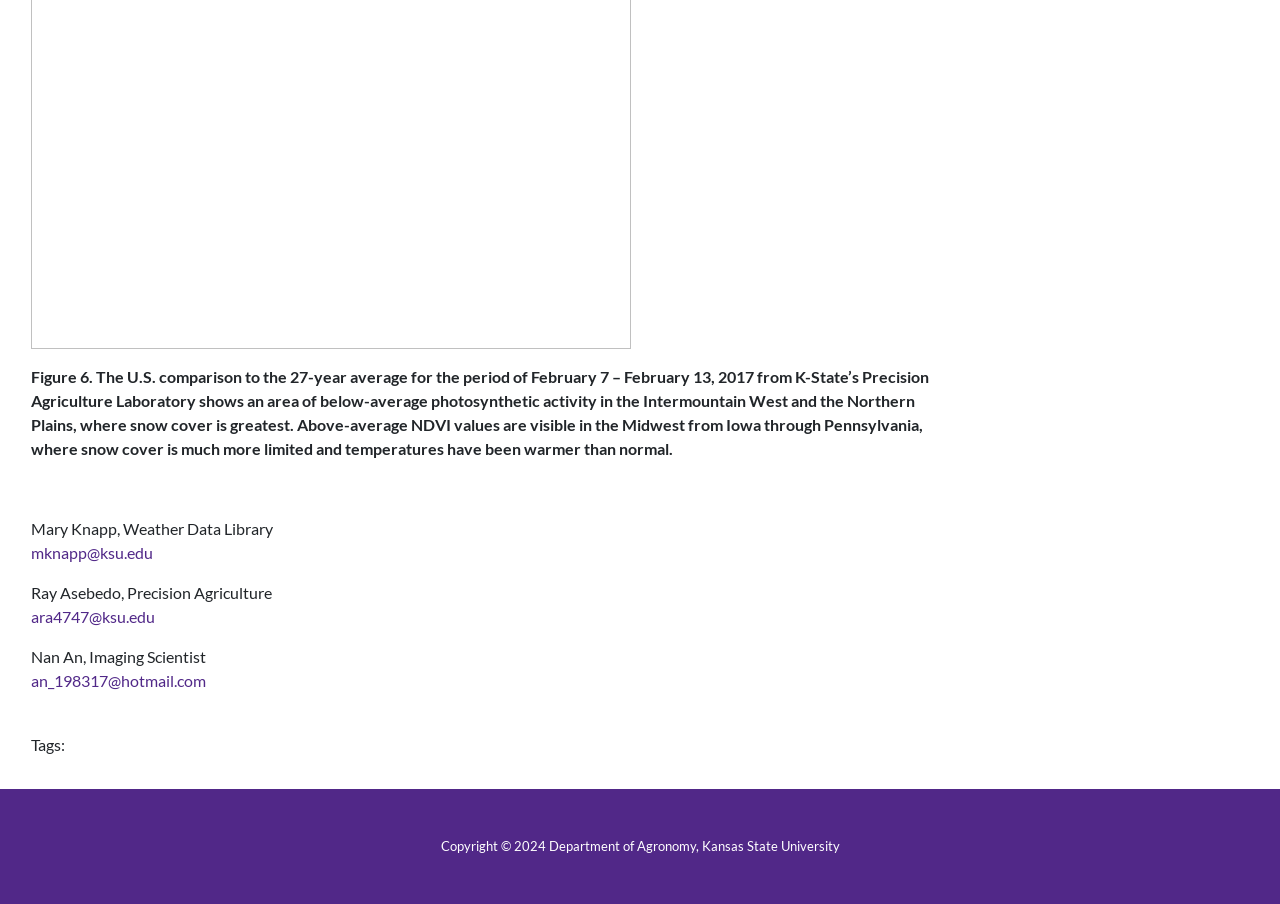Reply to the question with a brief word or phrase: What is the email address of Ray Asebedo?

ara4747@ksu.edu